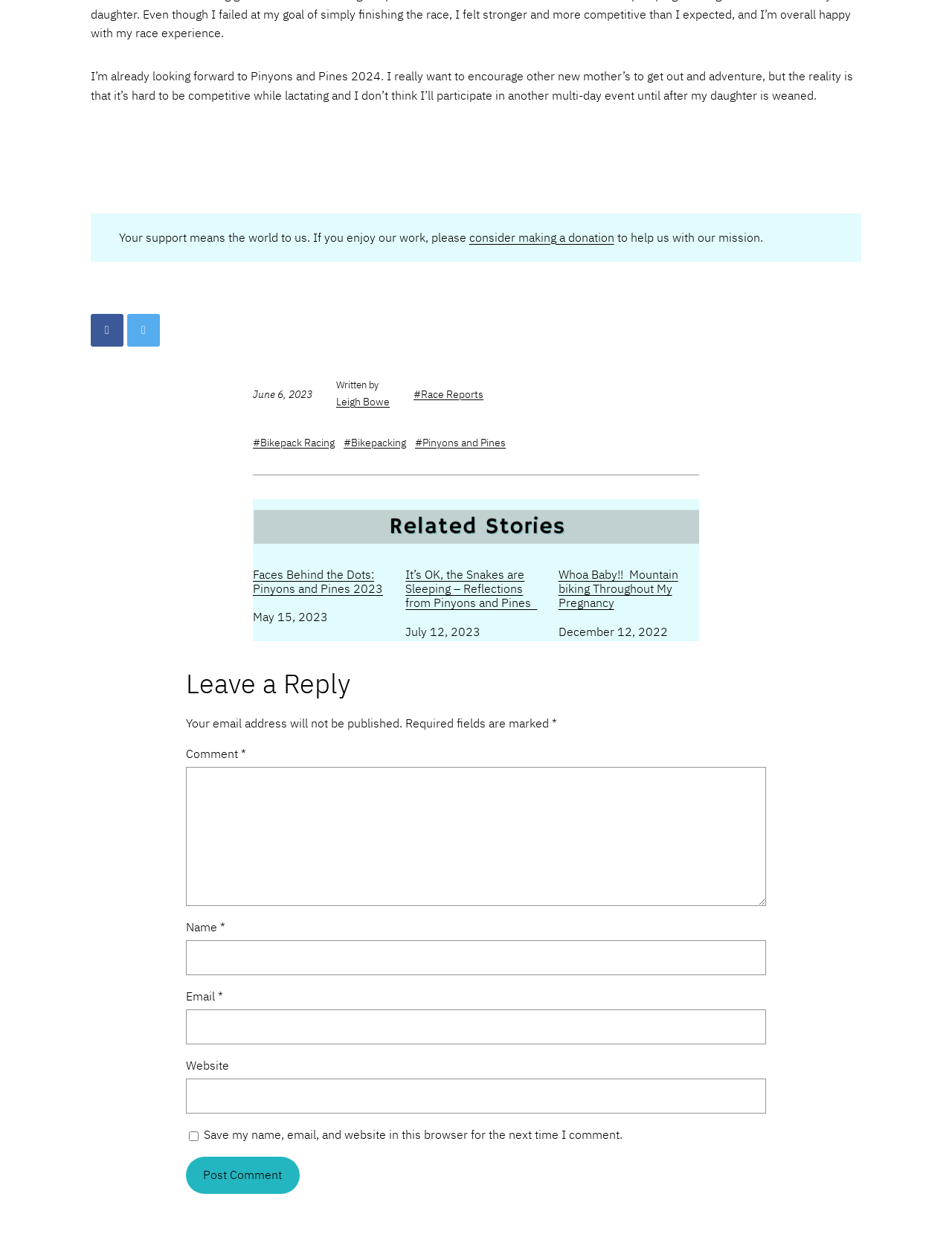Locate the bounding box coordinates of the element that needs to be clicked to carry out the instruction: "Enter text in the 'Comment' field". The coordinates should be given as four float numbers ranging from 0 to 1, i.e., [left, top, right, bottom].

[0.195, 0.618, 0.805, 0.731]